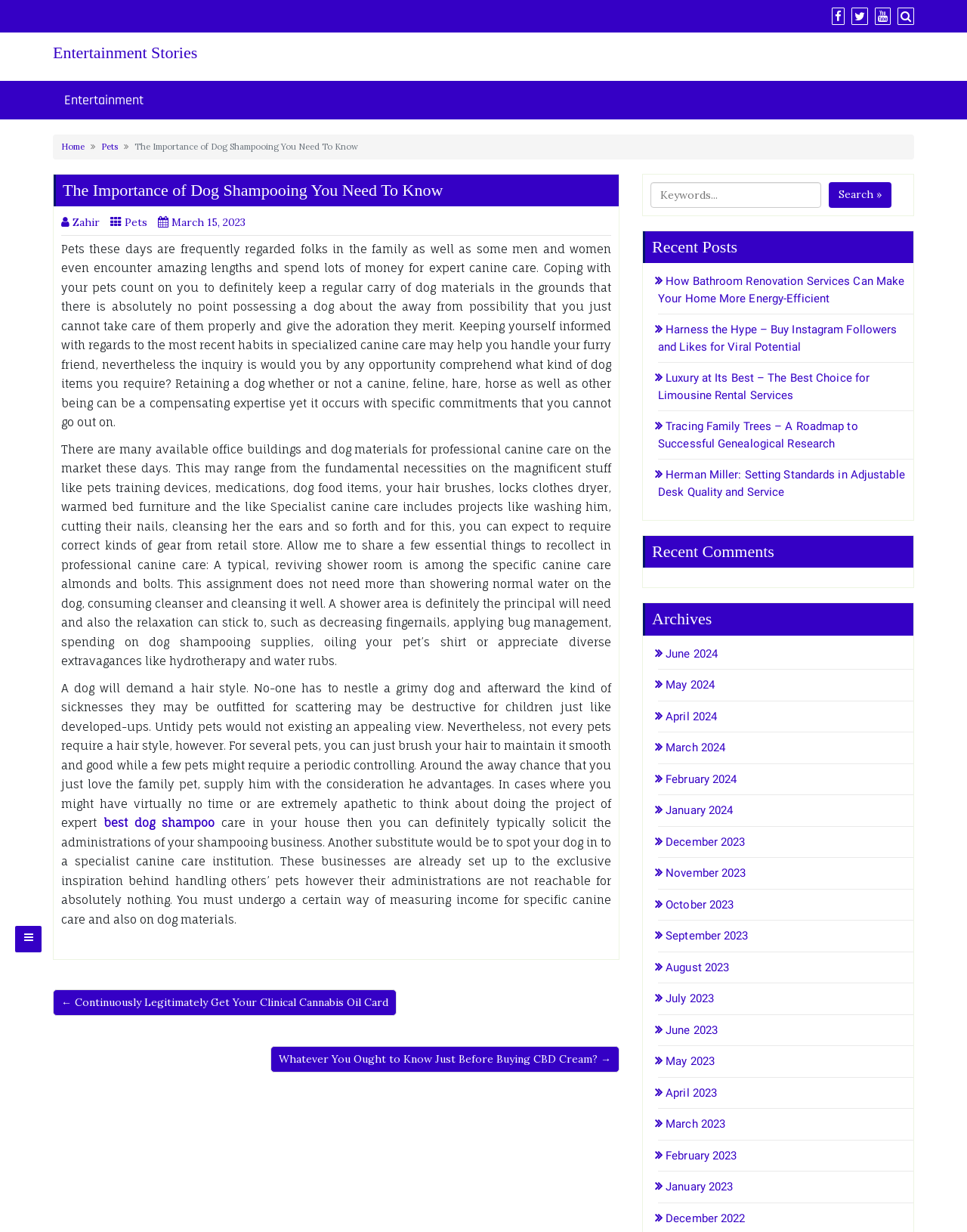Using a single word or phrase, answer the following question: 
What is the purpose of a hair style for dogs?

To maintain cleanliness